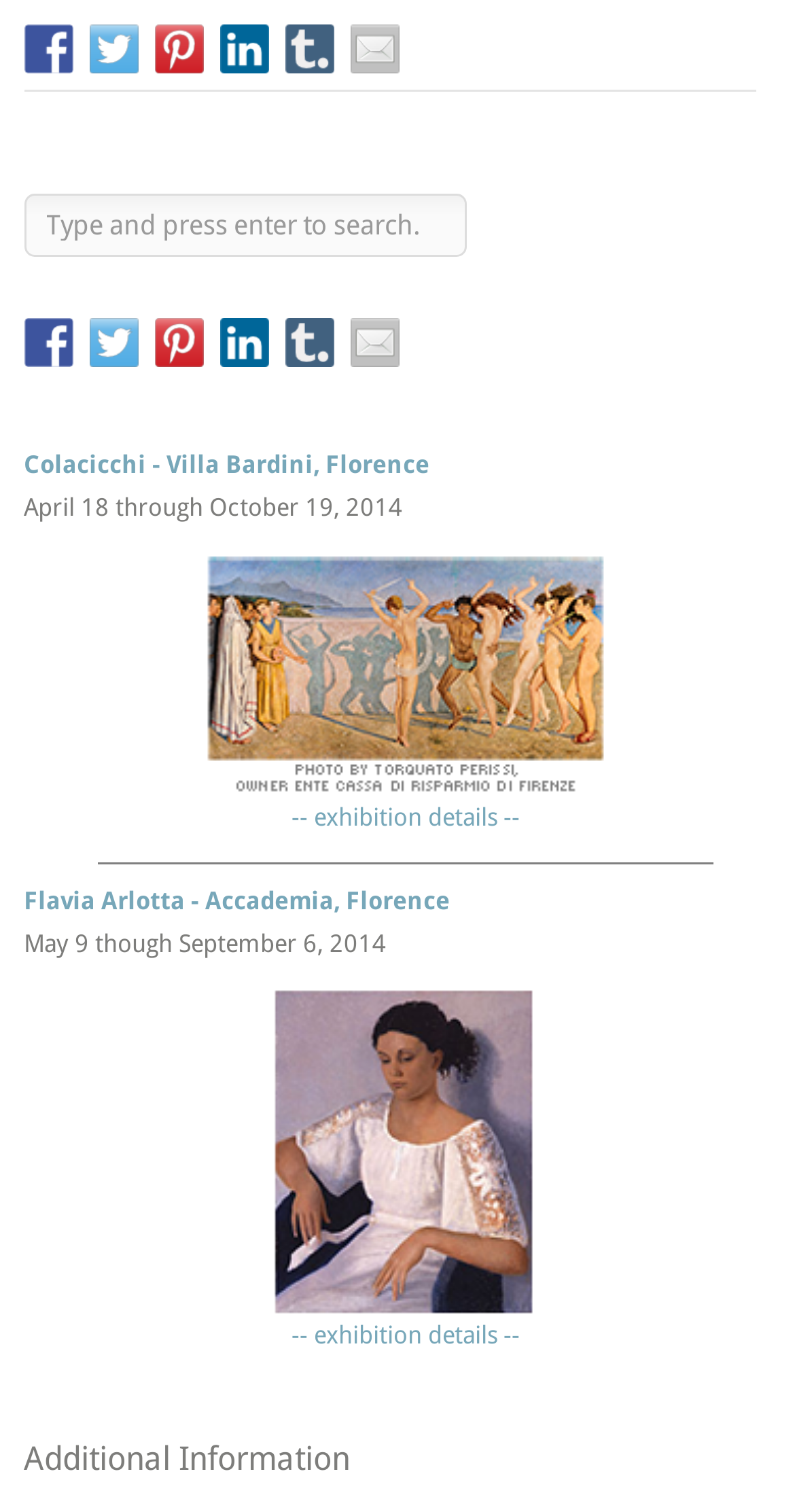Locate the coordinates of the bounding box for the clickable region that fulfills this instruction: "Visit Facebook page".

[0.03, 0.017, 0.092, 0.049]